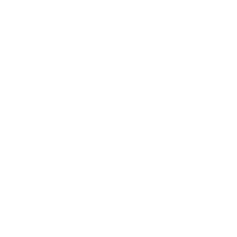Provide a short answer using a single word or phrase for the following question: 
What is the focus of the carousel?

Interior design projects